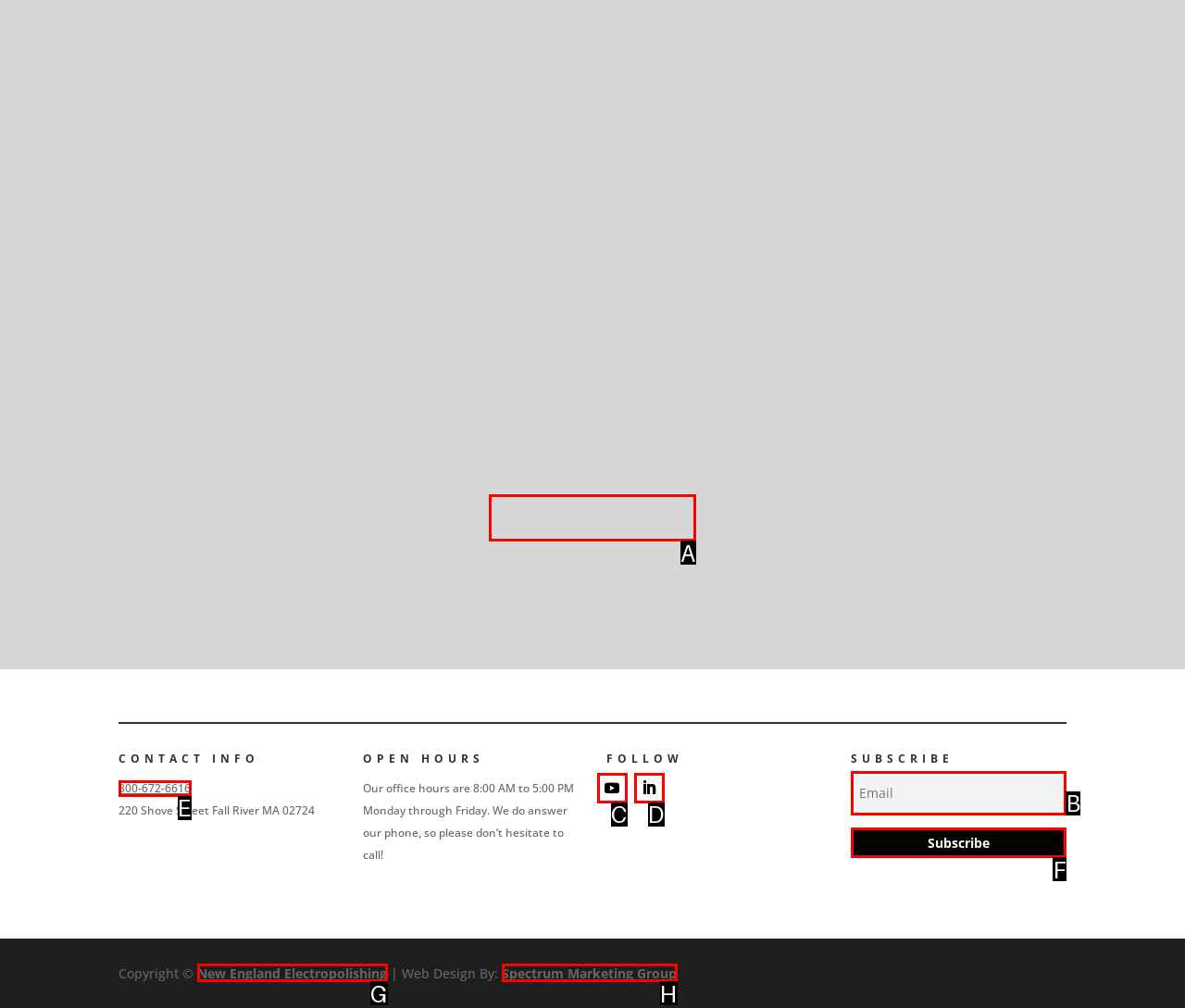For the task: Send a sample part for electropolishing, tell me the letter of the option you should click. Answer with the letter alone.

A